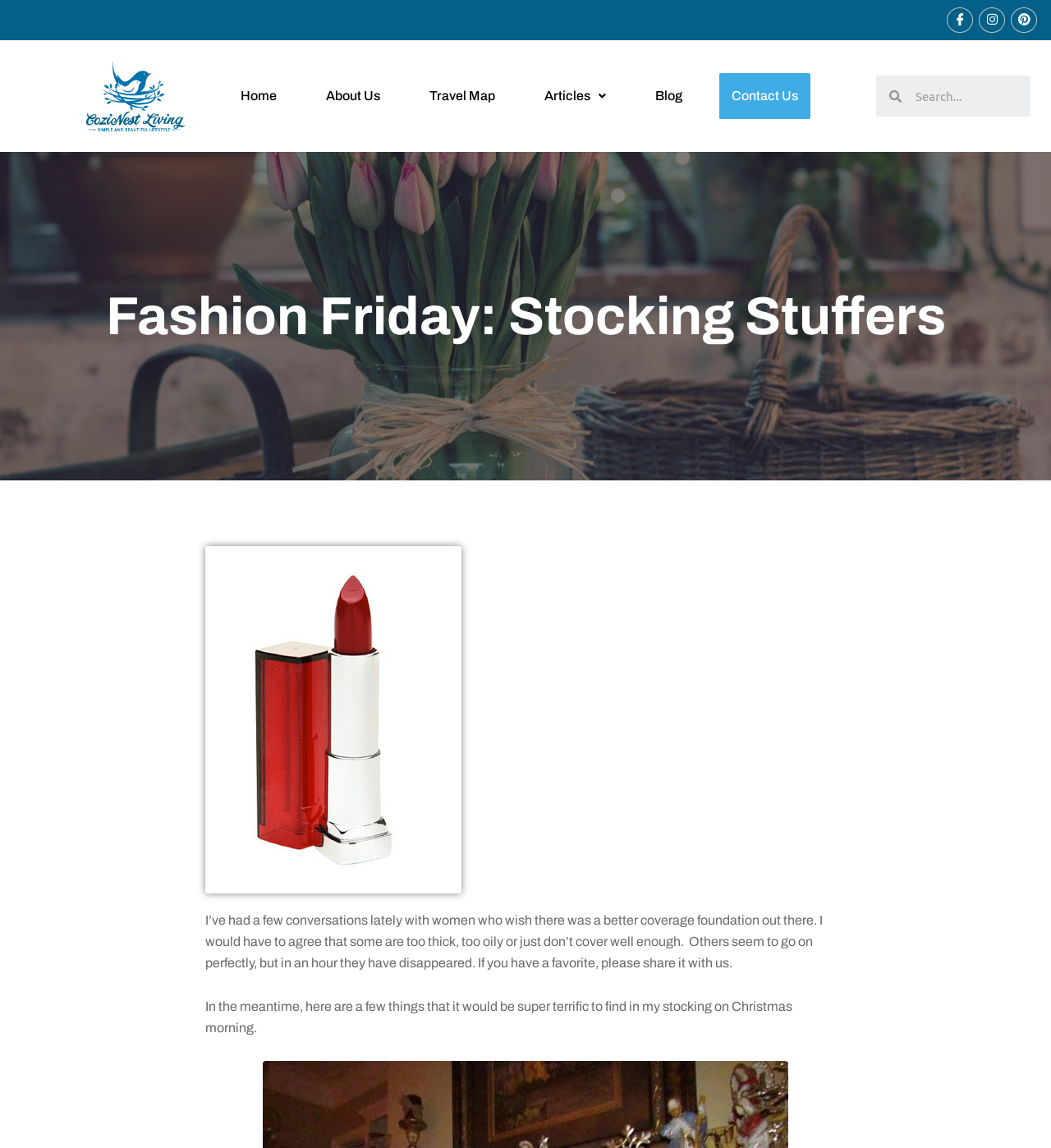How many social media links are at the top of the page?
Answer the question with a detailed explanation, including all necessary information.

There are three social media links at the top of the page, which are Facebook, Instagram, and Pinterest, located at the top right corner of the webpage.